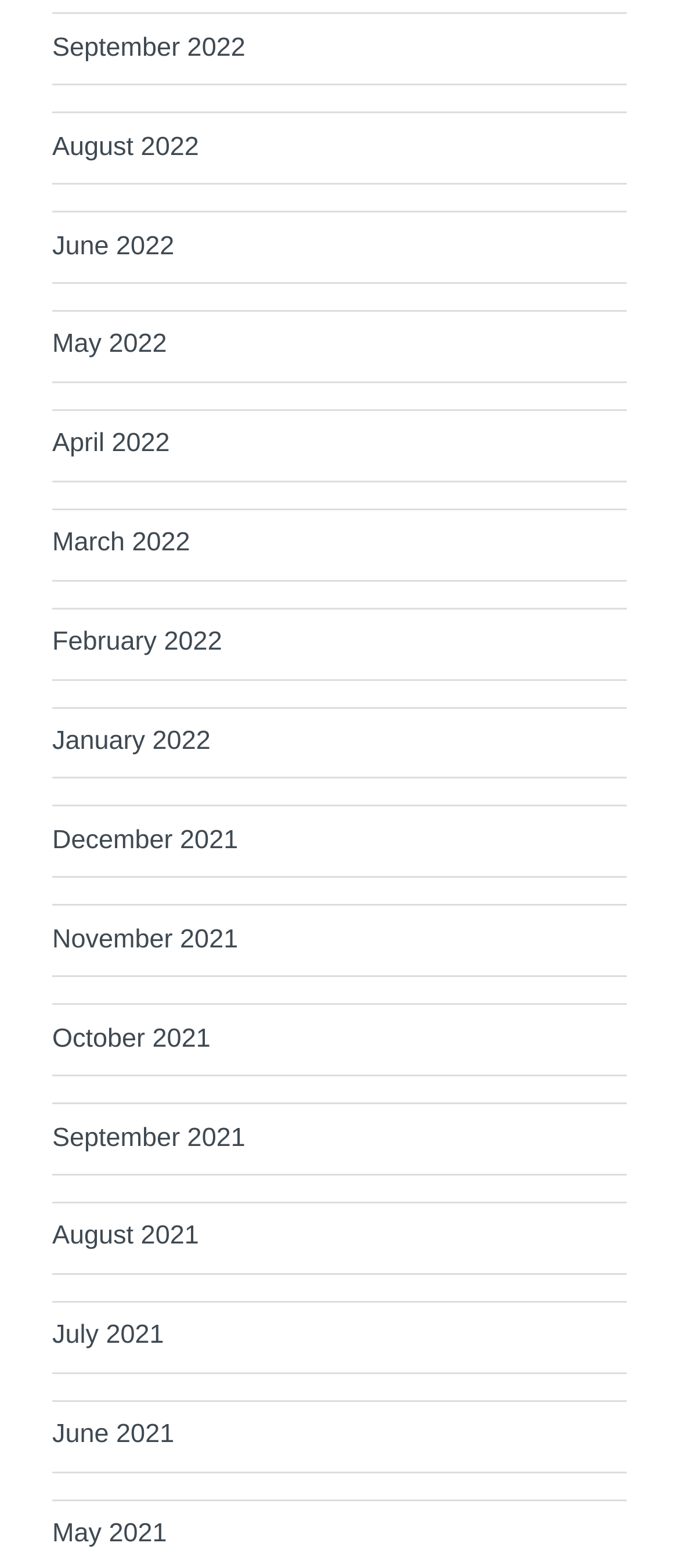What is the earliest month listed?
Based on the screenshot, answer the question with a single word or phrase.

September 2021